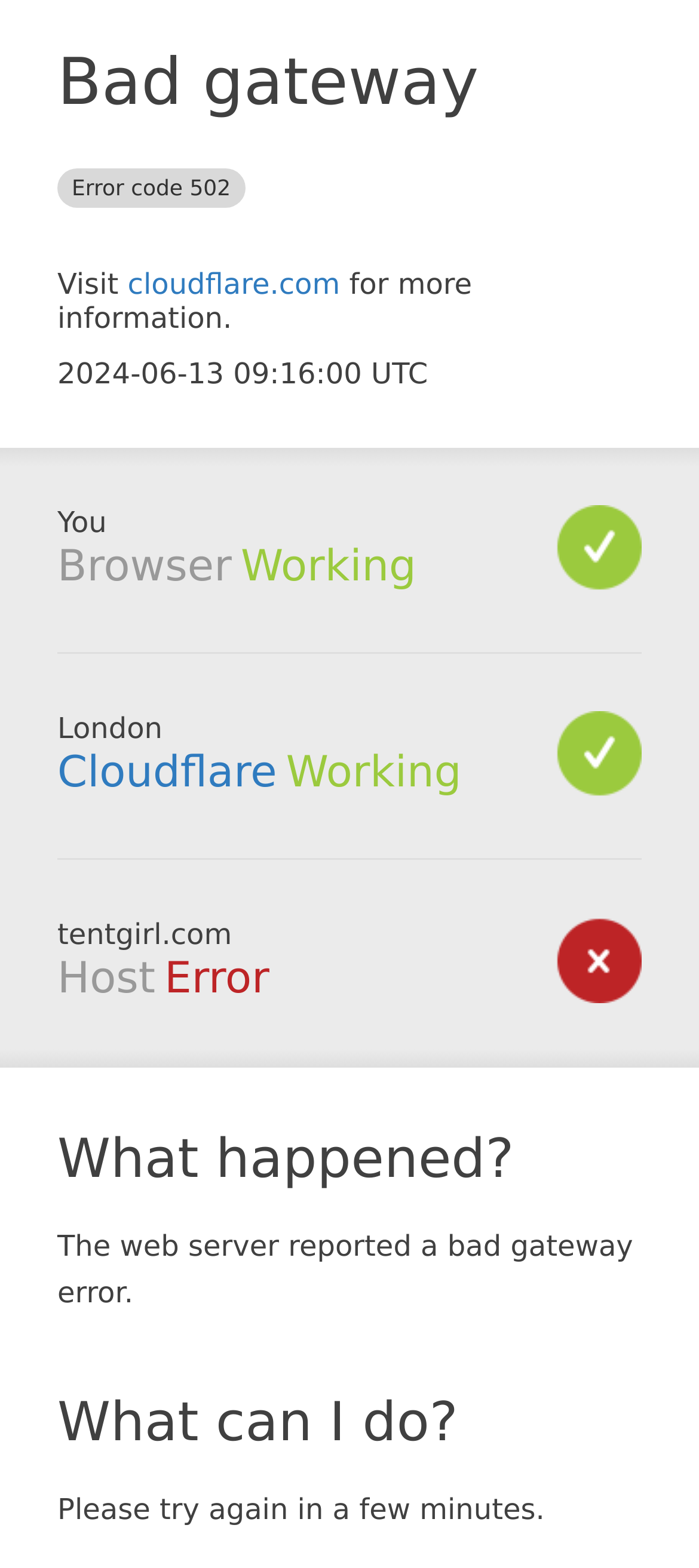What is the name of the website?
Please give a well-detailed answer to the question.

The name of the website is mentioned in the StaticText element 'tentgirl.com' on the webpage.